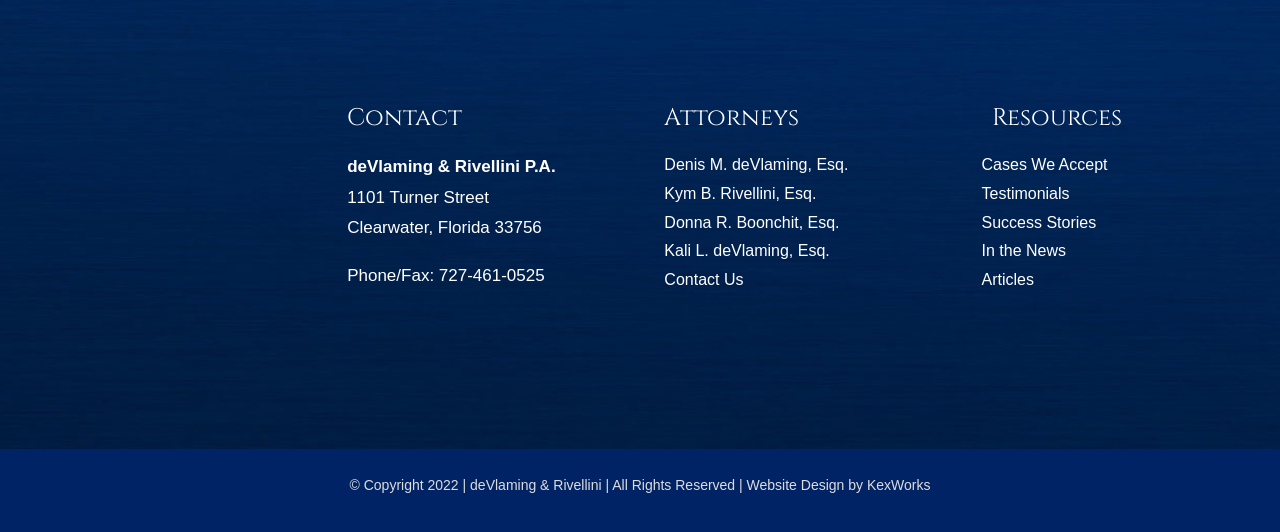Please specify the bounding box coordinates of the element that should be clicked to execute the given instruction: 'Read the 'Resources' section'. Ensure the coordinates are four float numbers between 0 and 1, expressed as [left, top, right, bottom].

[0.775, 0.188, 0.977, 0.256]